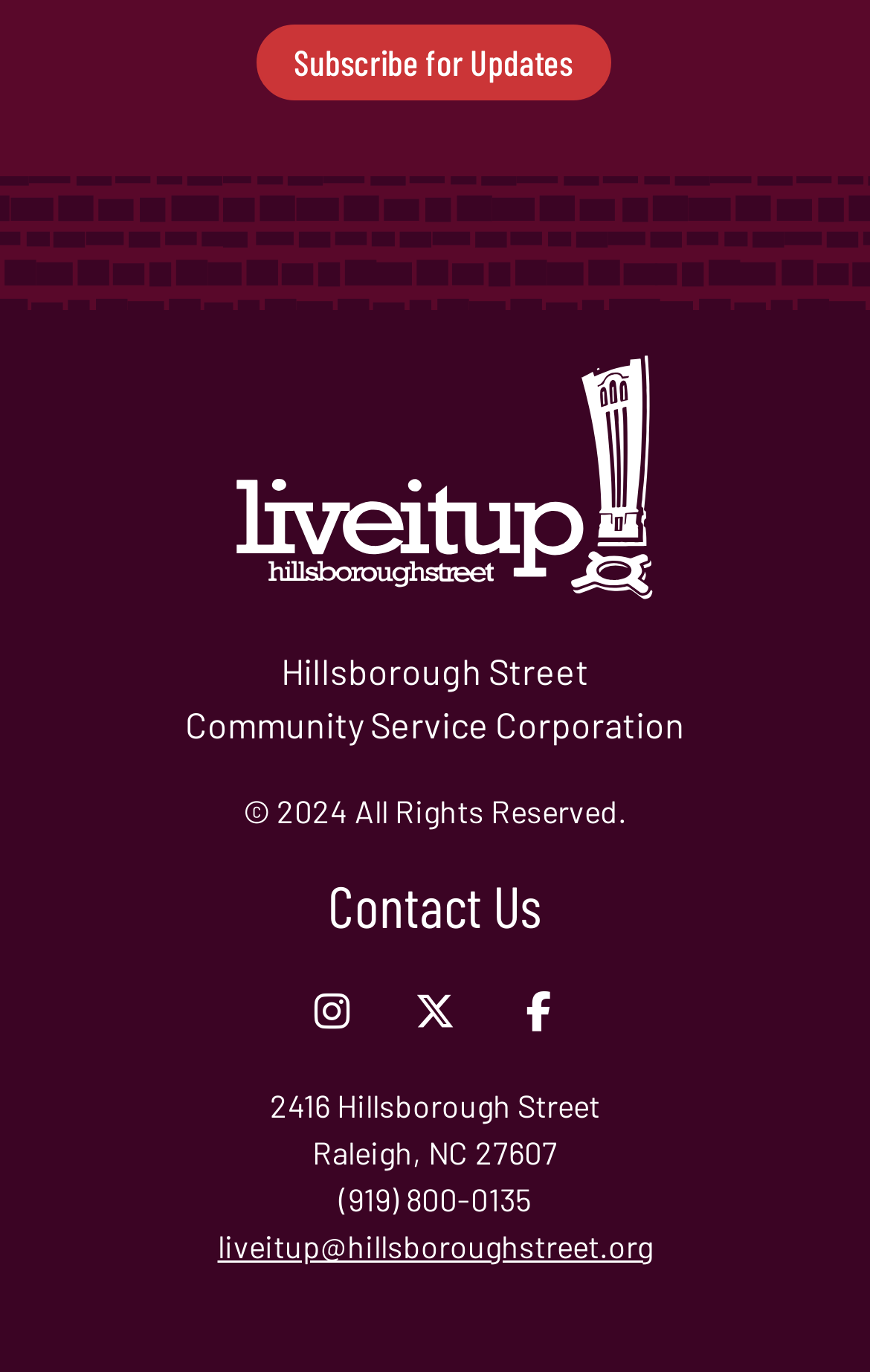Provide a brief response using a word or short phrase to this question:
What is the phone number of the organization?

(919) 800-0135